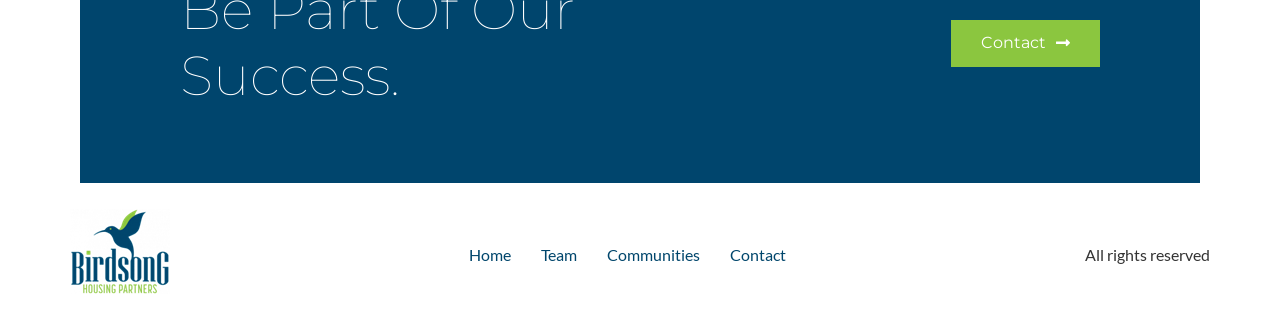Based on the element description: "Contact", identify the UI element and provide its bounding box coordinates. Use four float numbers between 0 and 1, [left, top, right, bottom].

[0.559, 0.753, 0.626, 0.86]